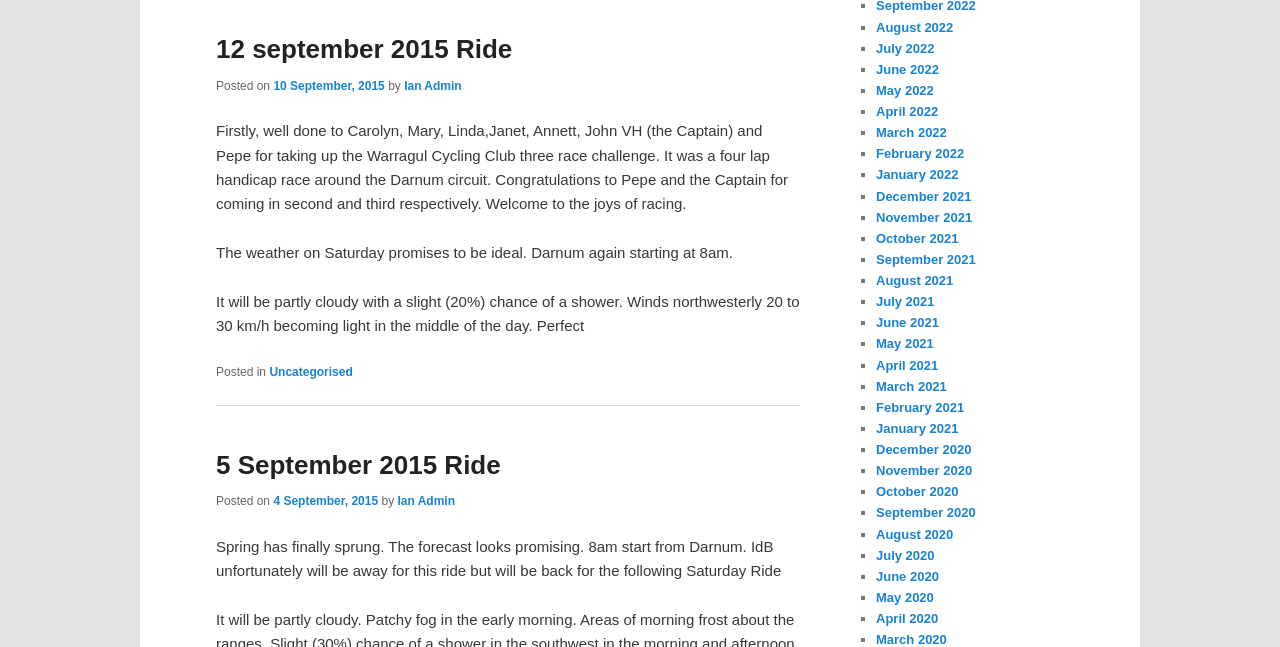Please locate the clickable area by providing the bounding box coordinates to follow this instruction: "Call the phone number".

None